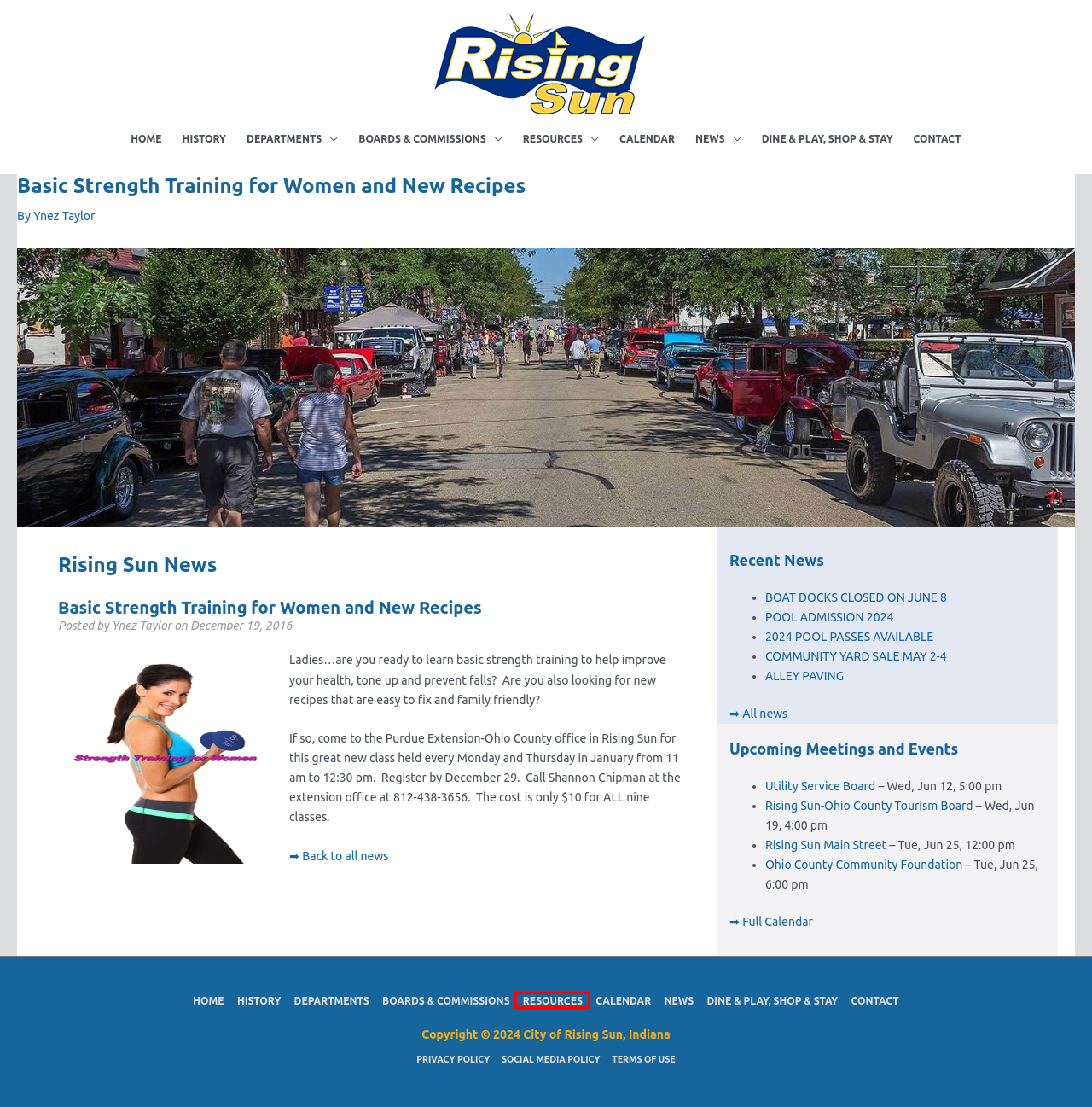Given a webpage screenshot with a red bounding box around a particular element, identify the best description of the new webpage that will appear after clicking on the element inside the red bounding box. Here are the candidates:
A. Dine & Play, Shop & Stay – City of Rising Sun, Indiana
B. Rising Sun Main Street – City of Rising Sun, Indiana
C. COMMUNITY YARD SALE  MAY 2-4 – City of Rising Sun, Indiana
D. Privacy Policy – City of Rising Sun, Indiana
E. Local Links – City of Rising Sun, Indiana
F. Mayor and City Administration – City of Rising Sun, Indiana
G. Calendar – City of Rising Sun, Indiana
H. Contact – City of Rising Sun, Indiana

E